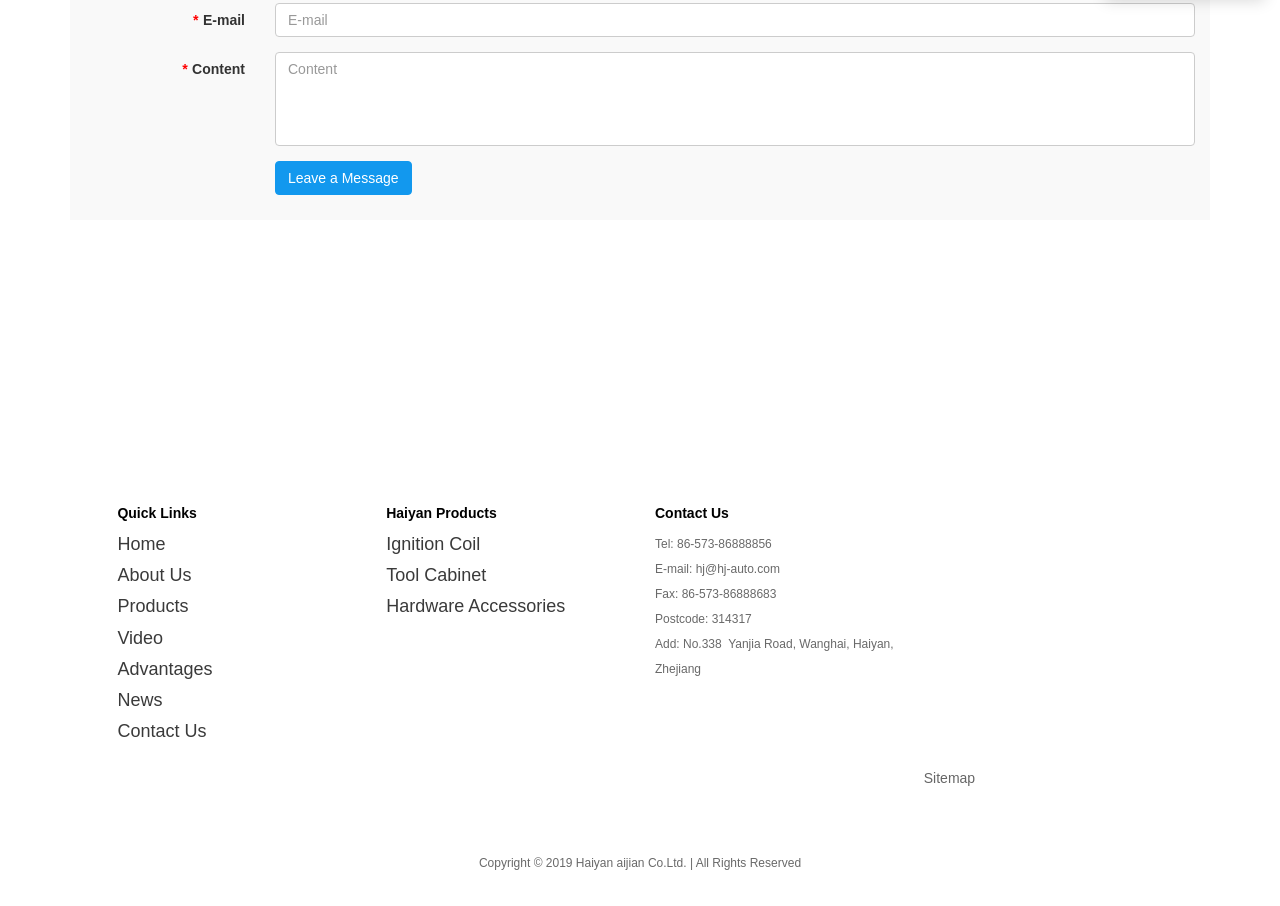Identify the bounding box coordinates for the element you need to click to achieve the following task: "Enter email address". Provide the bounding box coordinates as four float numbers between 0 and 1, in the form [left, top, right, bottom].

[0.215, 0.004, 0.934, 0.041]